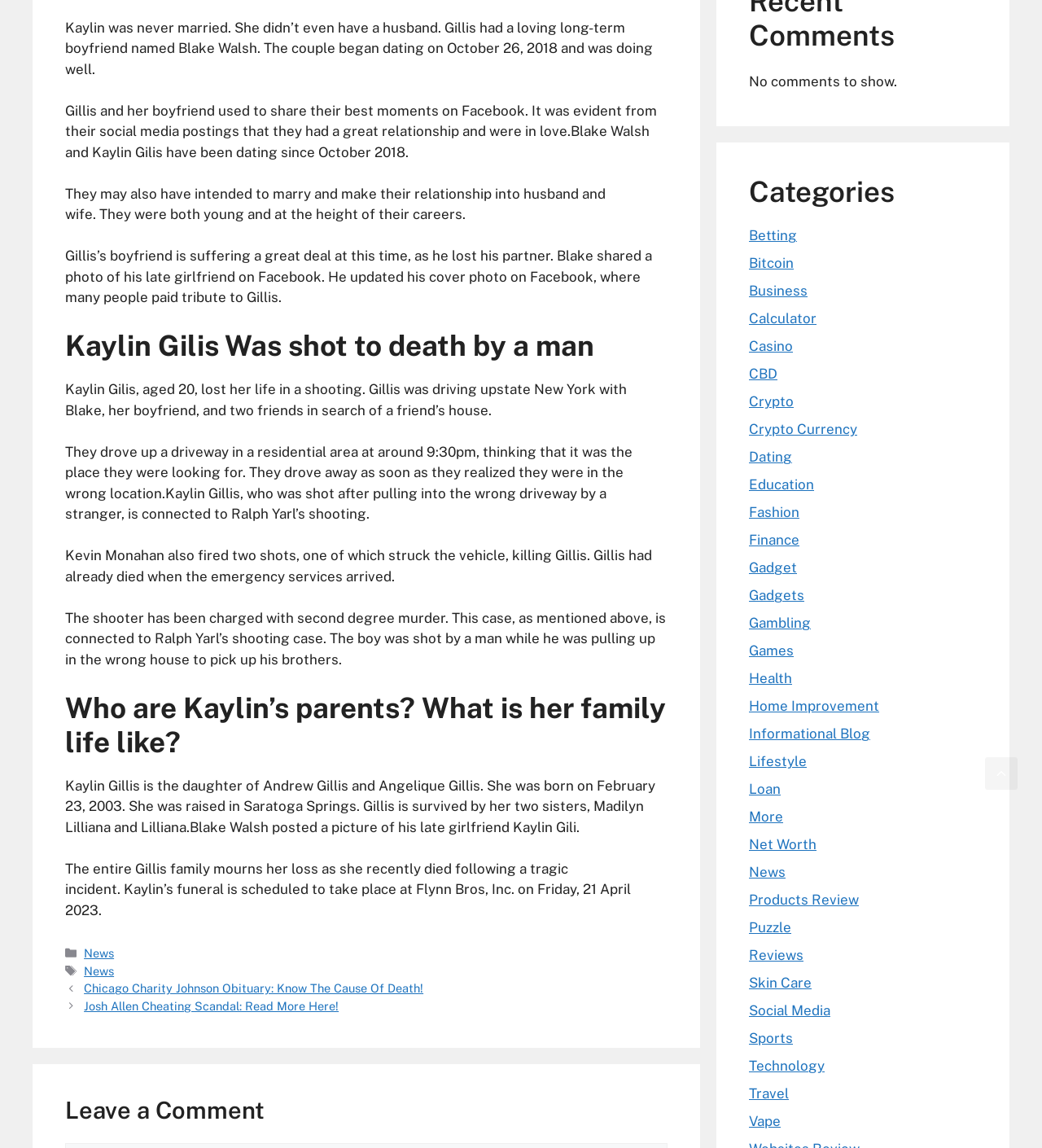Please identify the coordinates of the bounding box for the clickable region that will accomplish this instruction: "Click on the 'Scroll back to top' link".

[0.945, 0.66, 0.977, 0.688]